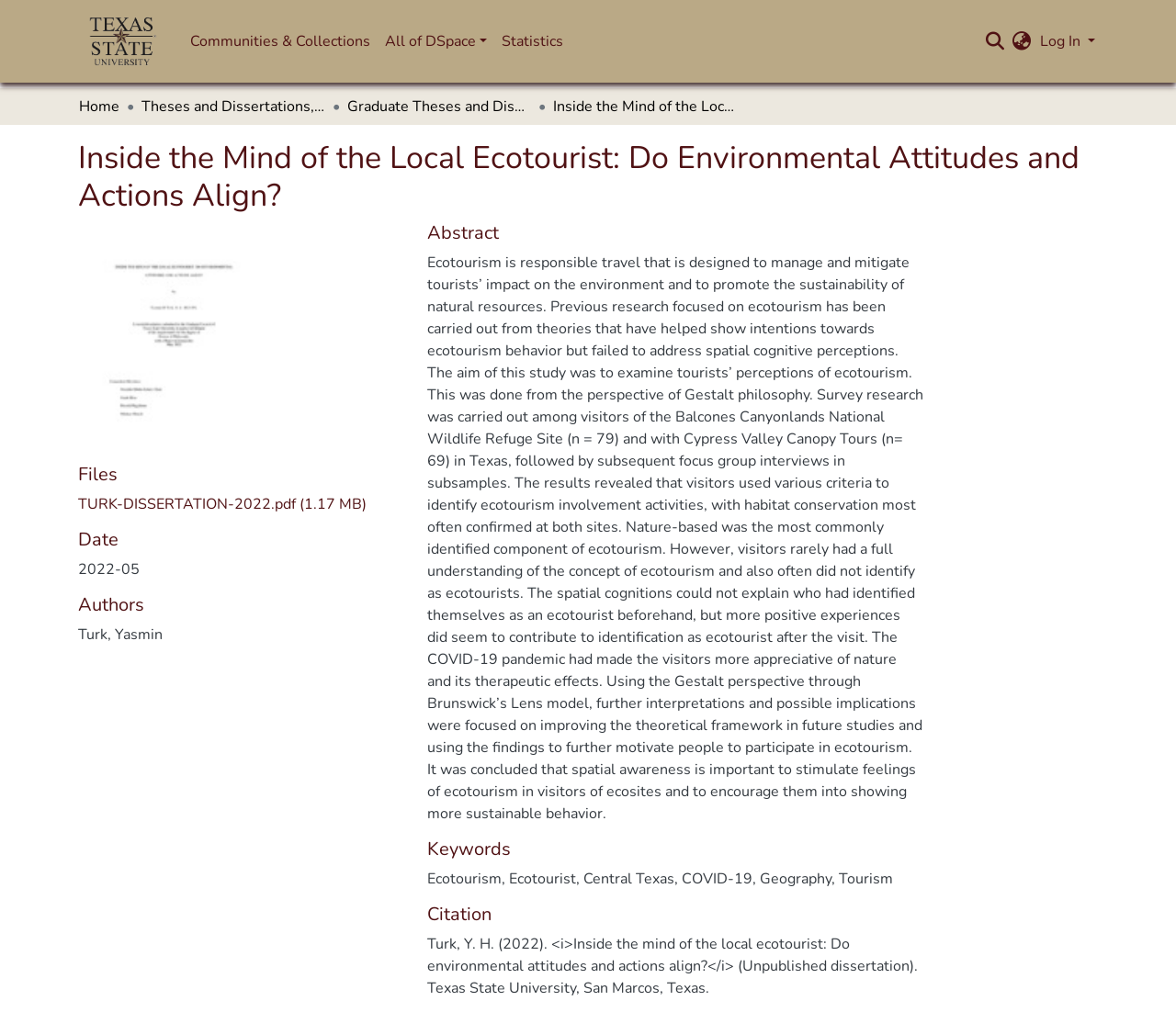What is the name of the university where the dissertation was submitted?
Using the image as a reference, give an elaborate response to the question.

I found the answer by looking at the citation section, where I saw a static text with the university name 'Texas State University, San Marcos, Texas'.